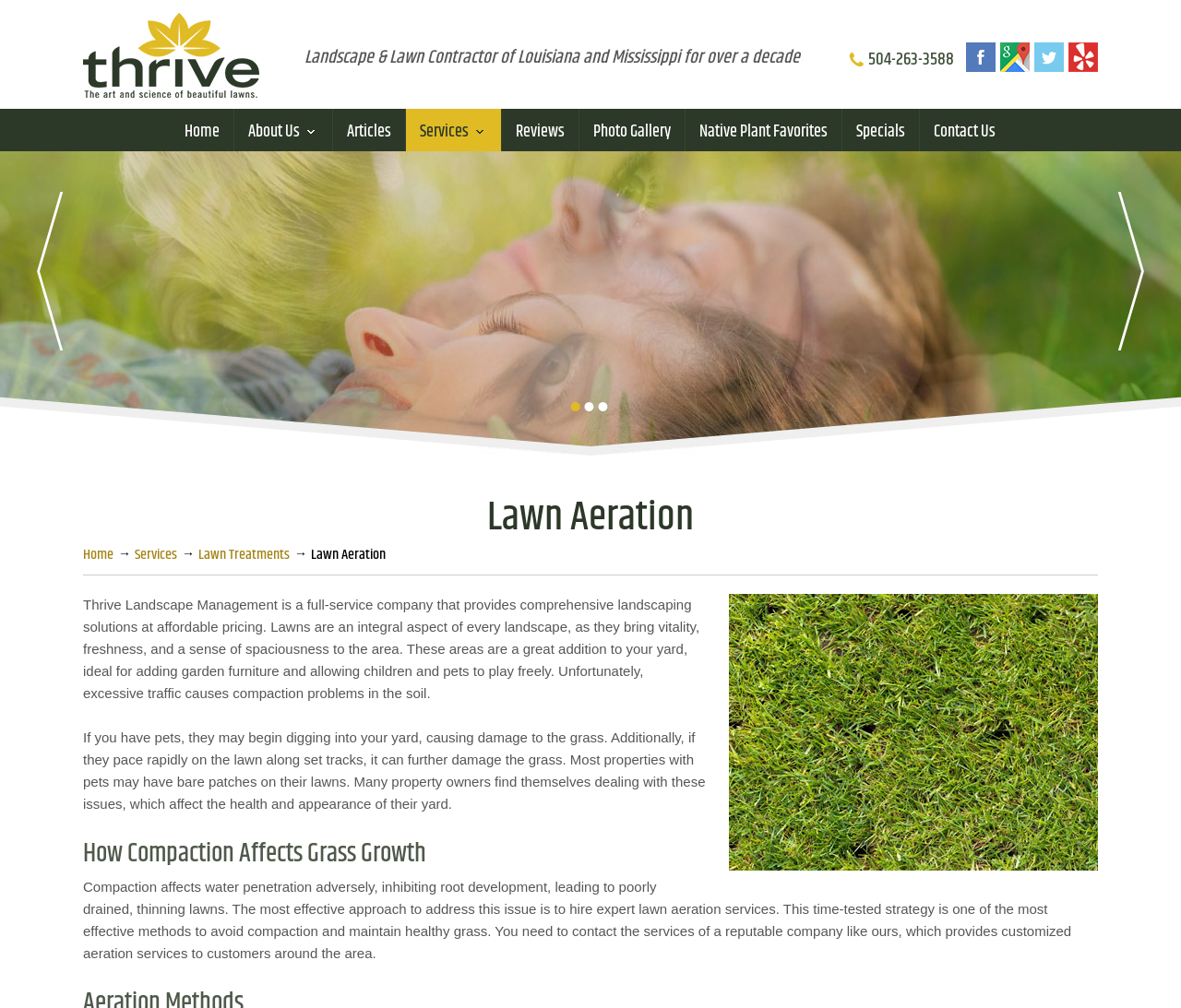What is the purpose of lawn aeration?
Provide a concise answer using a single word or phrase based on the image.

To avoid compaction and maintain healthy grass